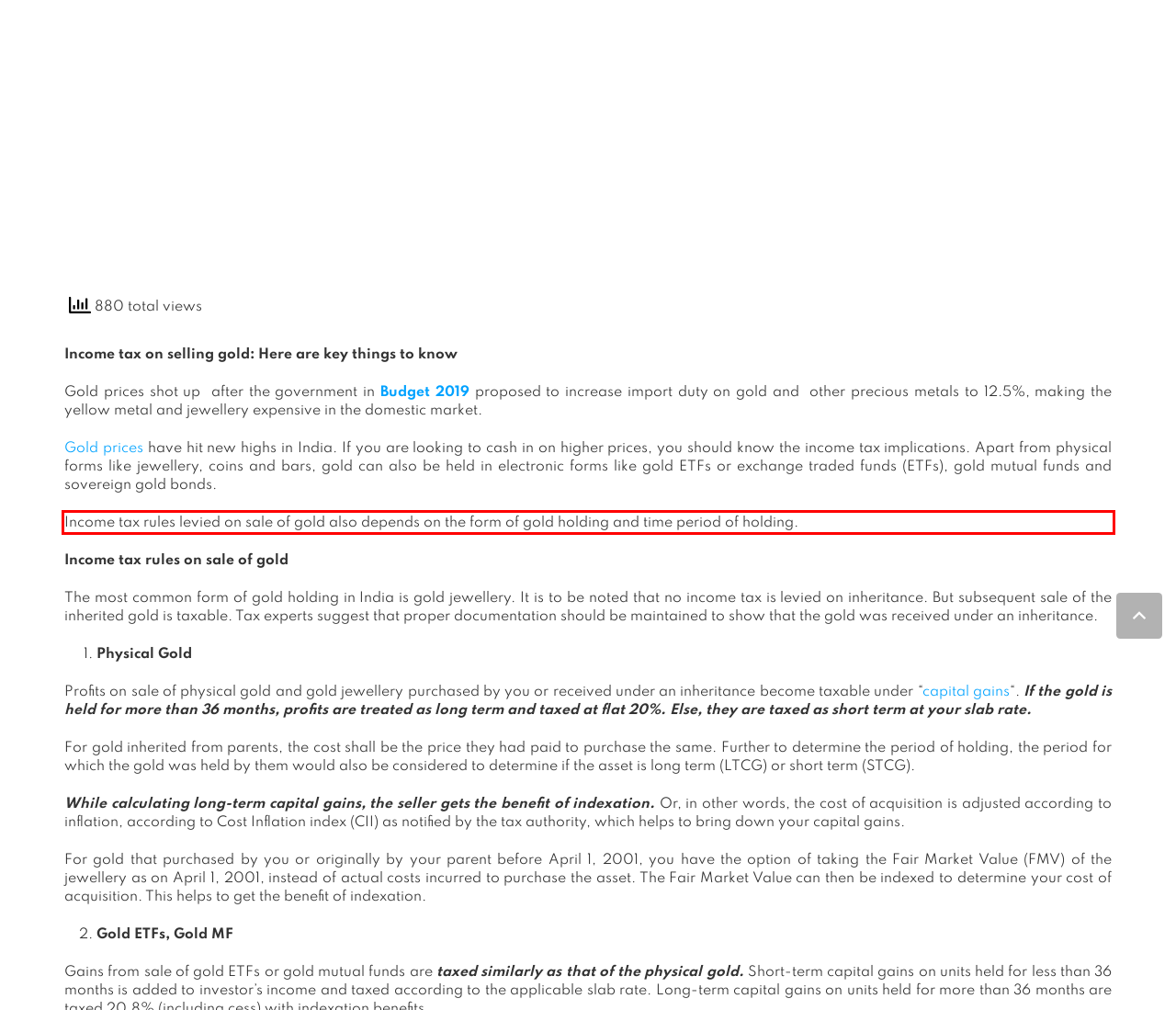Using the provided webpage screenshot, recognize the text content in the area marked by the red bounding box.

Income tax rules levied on sale of gold also depends on the form of gold holding and time period of holding.